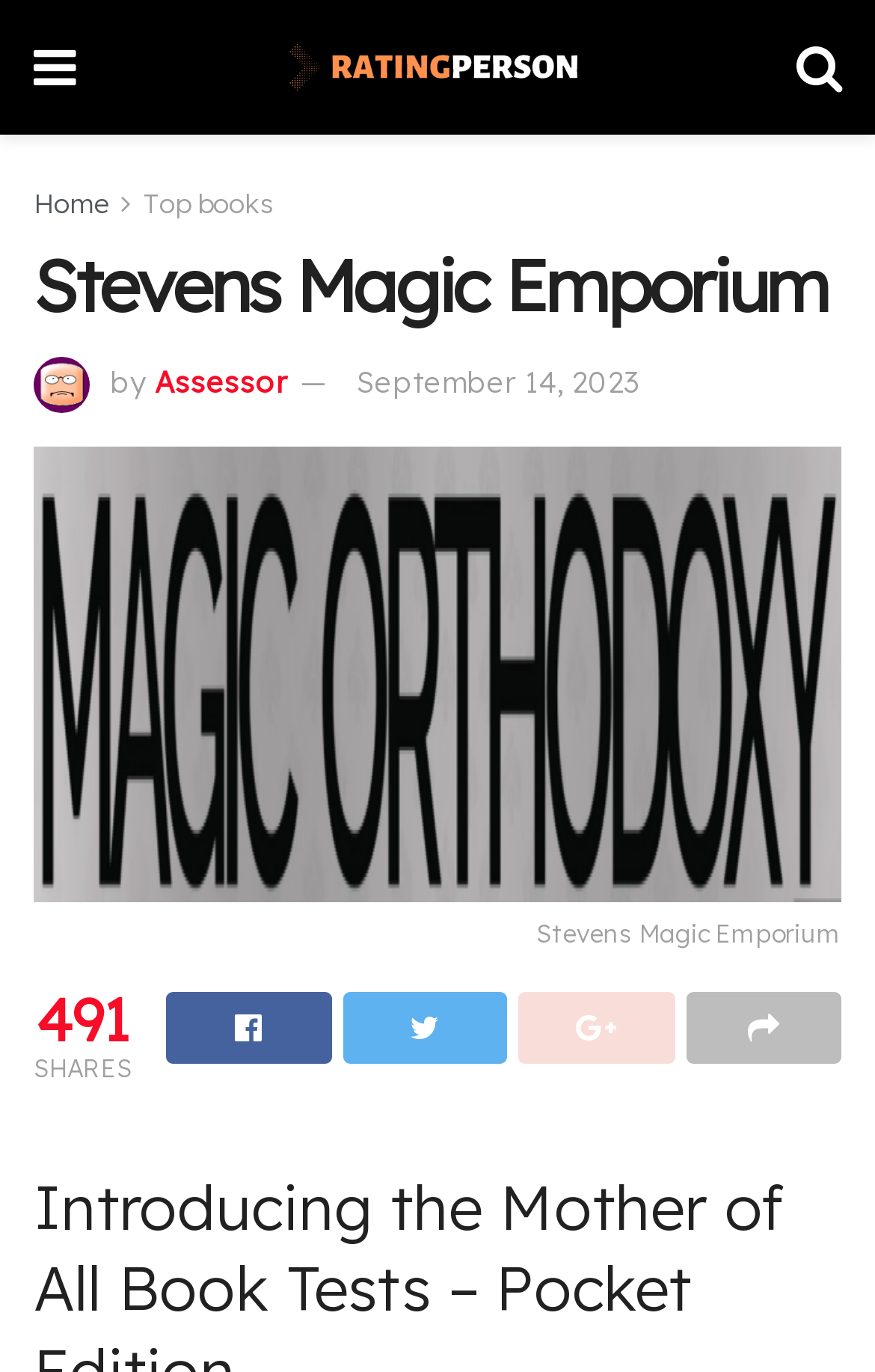Show the bounding box coordinates for the element that needs to be clicked to execute the following instruction: "Email info@wavefarm.org". Provide the coordinates in the form of four float numbers between 0 and 1, i.e., [left, top, right, bottom].

None